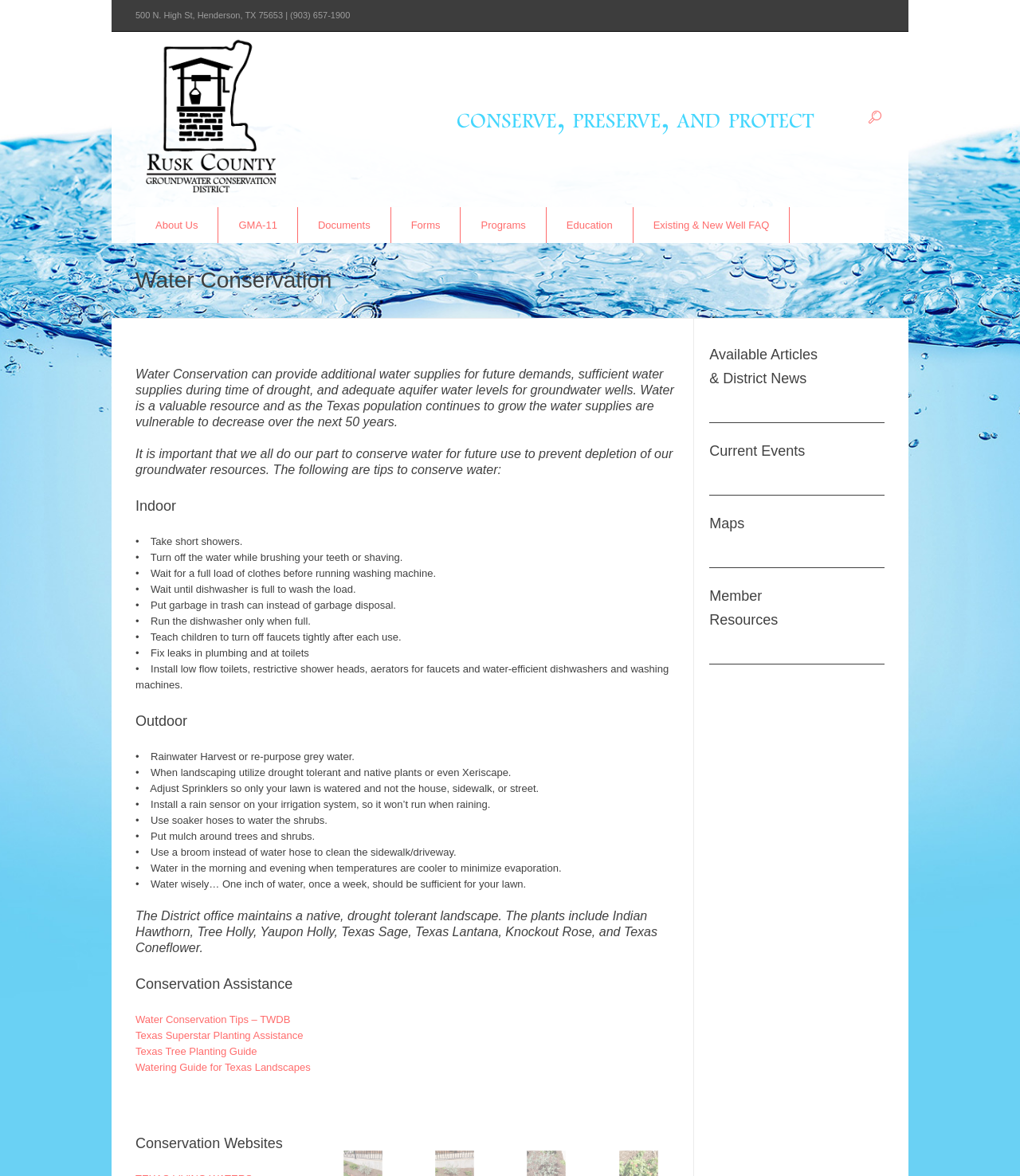What is the recommended time to water the lawn?
Answer the question with a detailed and thorough explanation.

The webpage mentions that 'Water in the morning and evening when temperatures are cooler to minimize evaporation.' This implies that the recommended time to water the lawn is in the morning and evening when temperatures are cooler.